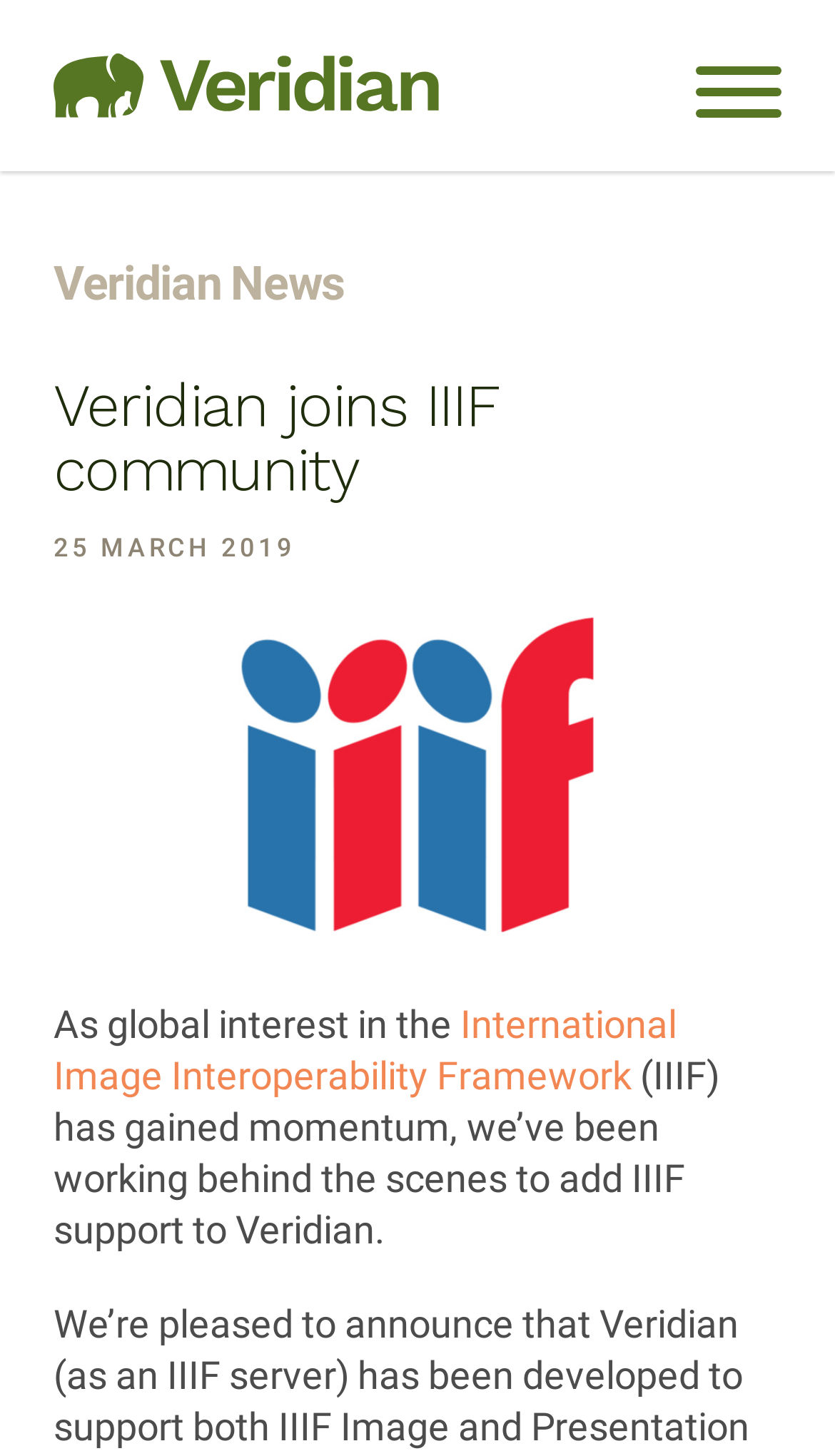Please find the bounding box for the following UI element description. Provide the coordinates in (top-left x, top-left y, bottom-right x, bottom-right y) format, with values between 0 and 1: Veridian News

[0.064, 0.176, 0.412, 0.213]